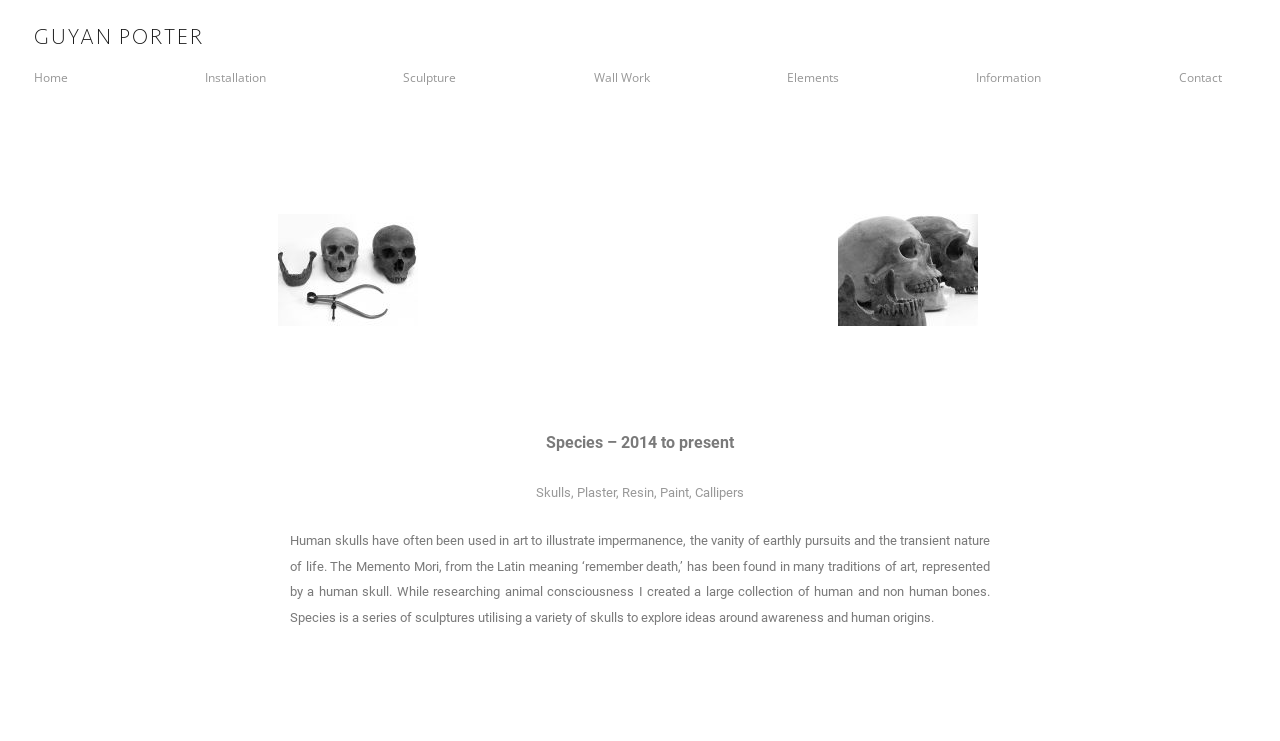Locate the bounding box coordinates of the clickable region necessary to complete the following instruction: "Learn more about the 'Species' artwork". Provide the coordinates in the format of four float numbers between 0 and 1, i.e., [left, top, right, bottom].

[0.062, 0.289, 0.5, 0.473]